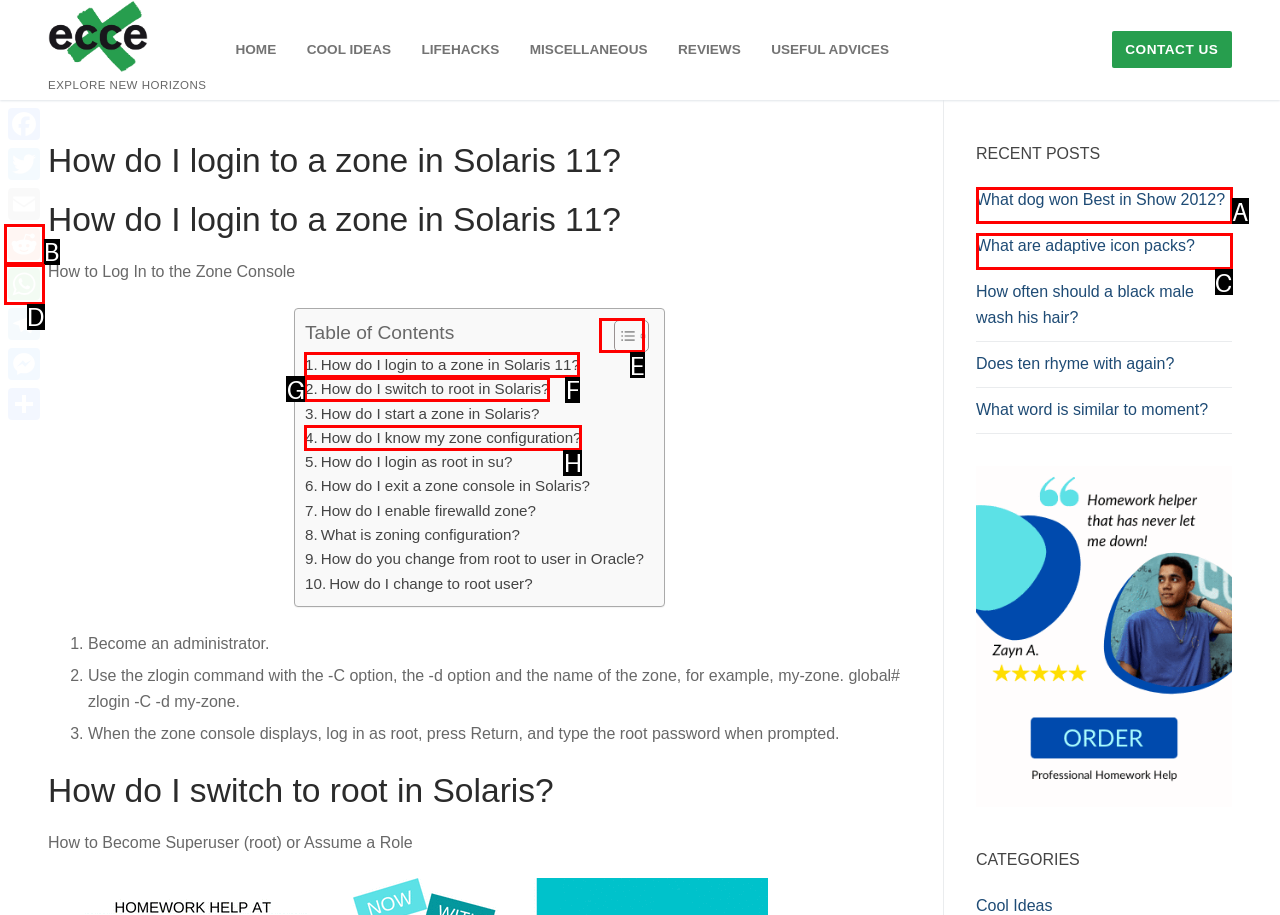Find the option that fits the given description: Contact Us
Answer with the letter representing the correct choice directly.

None